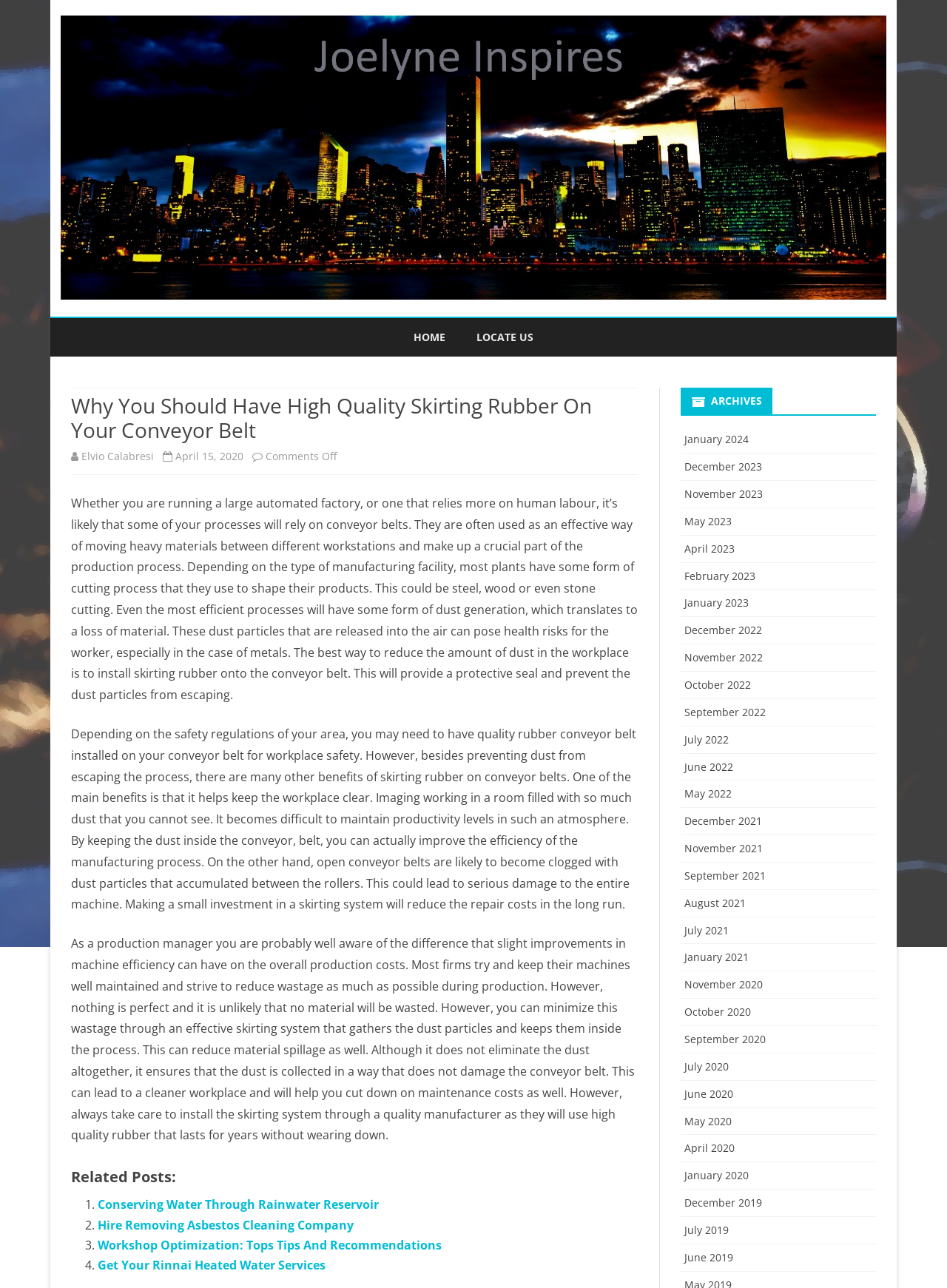What is the benefit of keeping the workplace clear of dust?
Based on the screenshot, provide a one-word or short-phrase response.

Improve efficiency